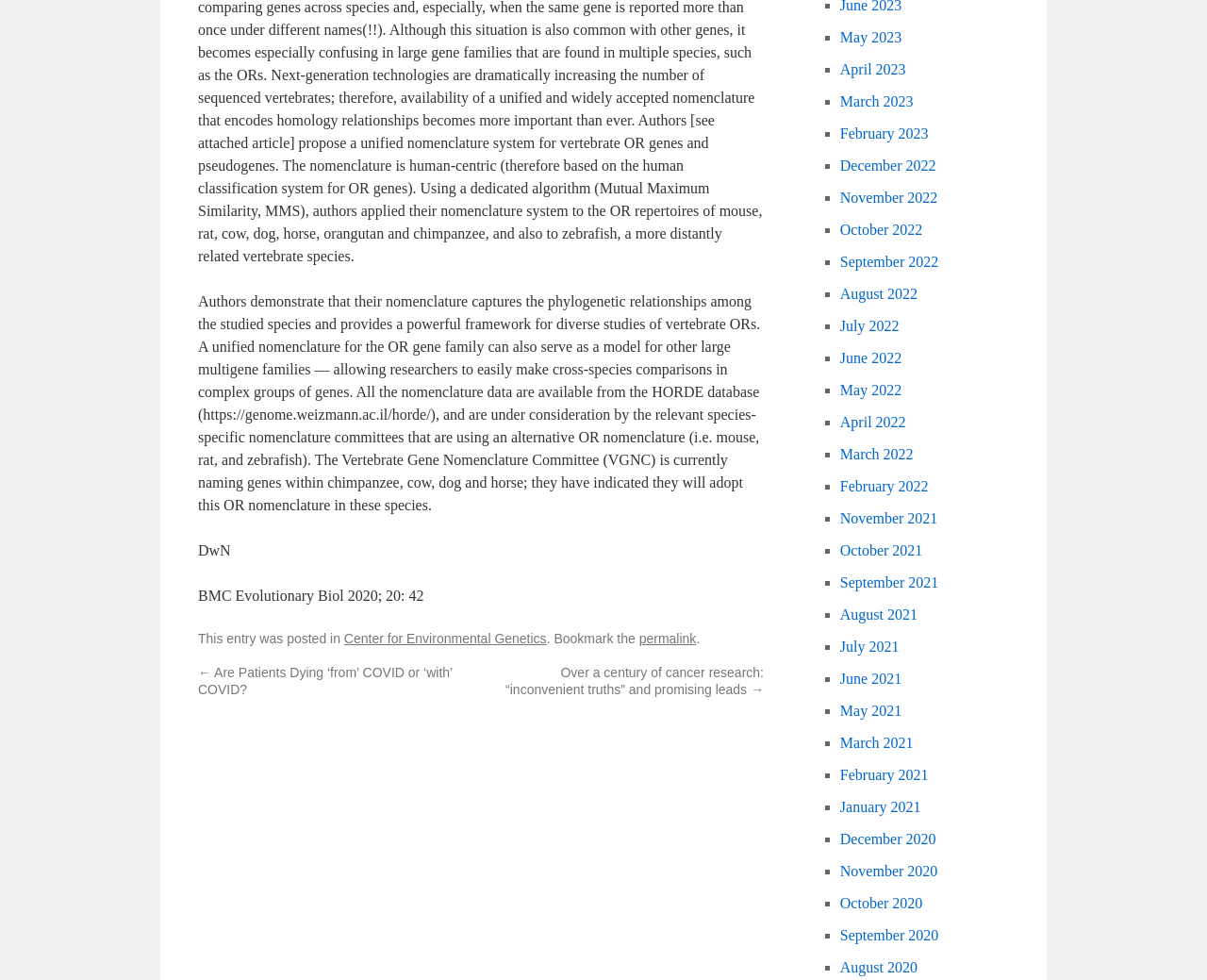Analyze the image and give a detailed response to the question:
How many months are listed in the archive section of the webpage?

The archive section of the webpage lists 24 months, from May 2023 to December 2020, with each month having a link to its corresponding archive page.